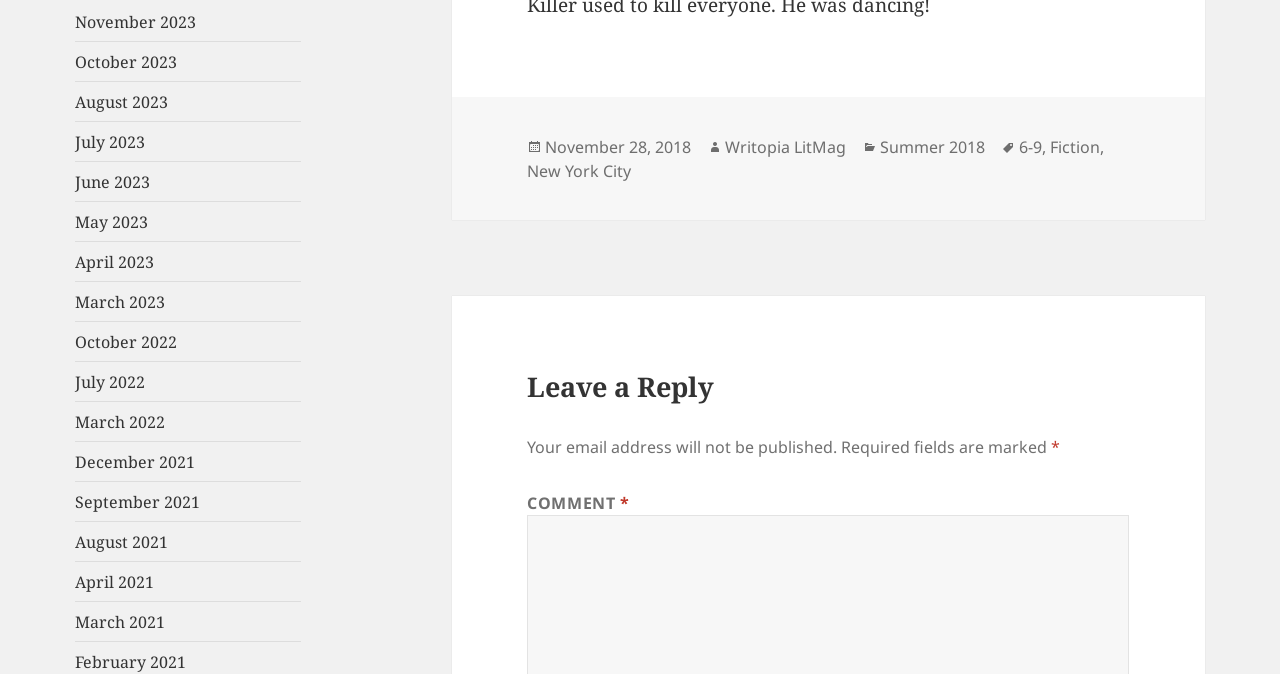Please determine the bounding box coordinates of the clickable area required to carry out the following instruction: "View post from November 28, 2018". The coordinates must be four float numbers between 0 and 1, represented as [left, top, right, bottom].

[0.426, 0.201, 0.54, 0.235]